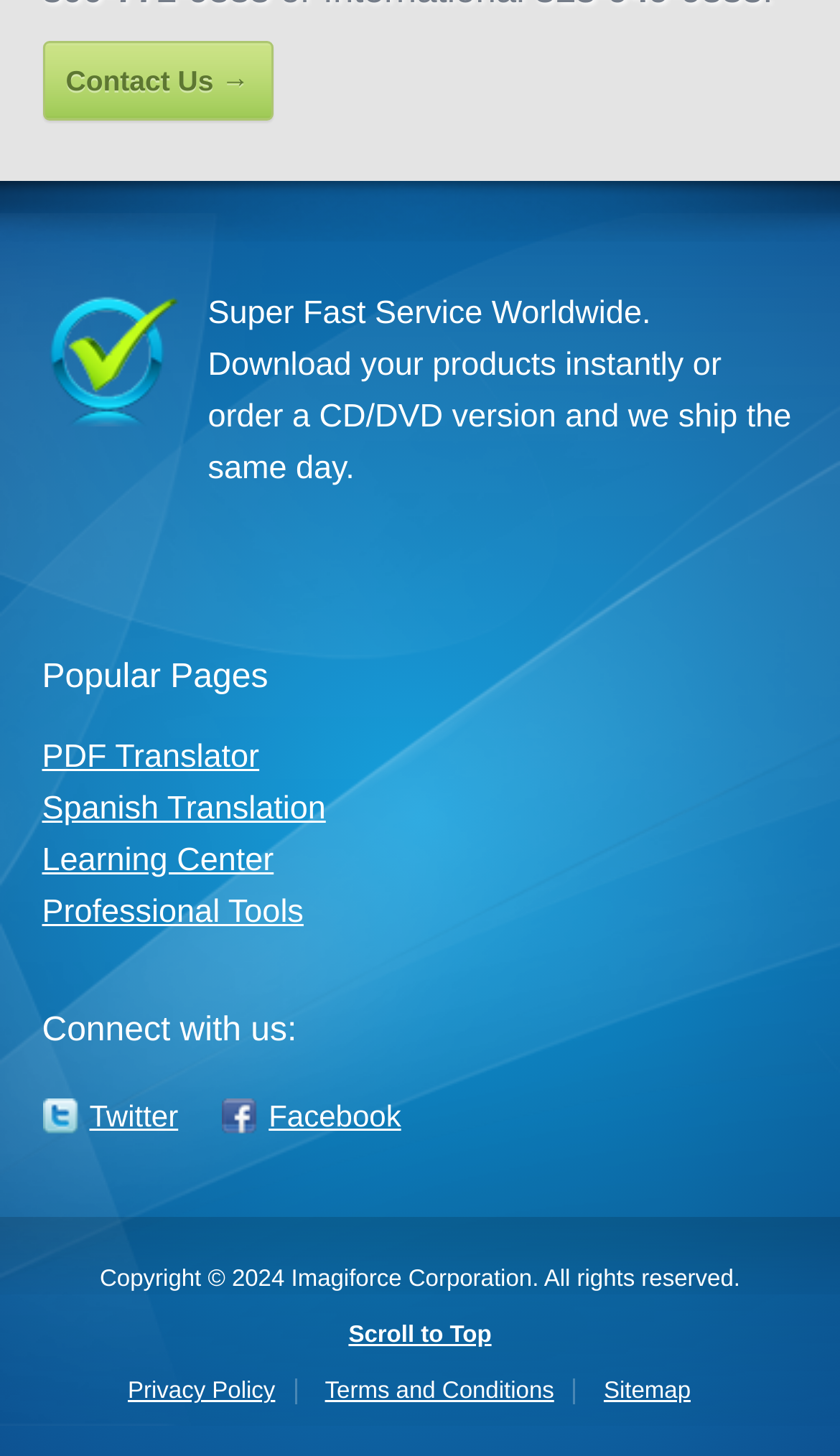Locate the bounding box coordinates of the clickable region to complete the following instruction: "Contact us."

[0.05, 0.029, 0.325, 0.083]